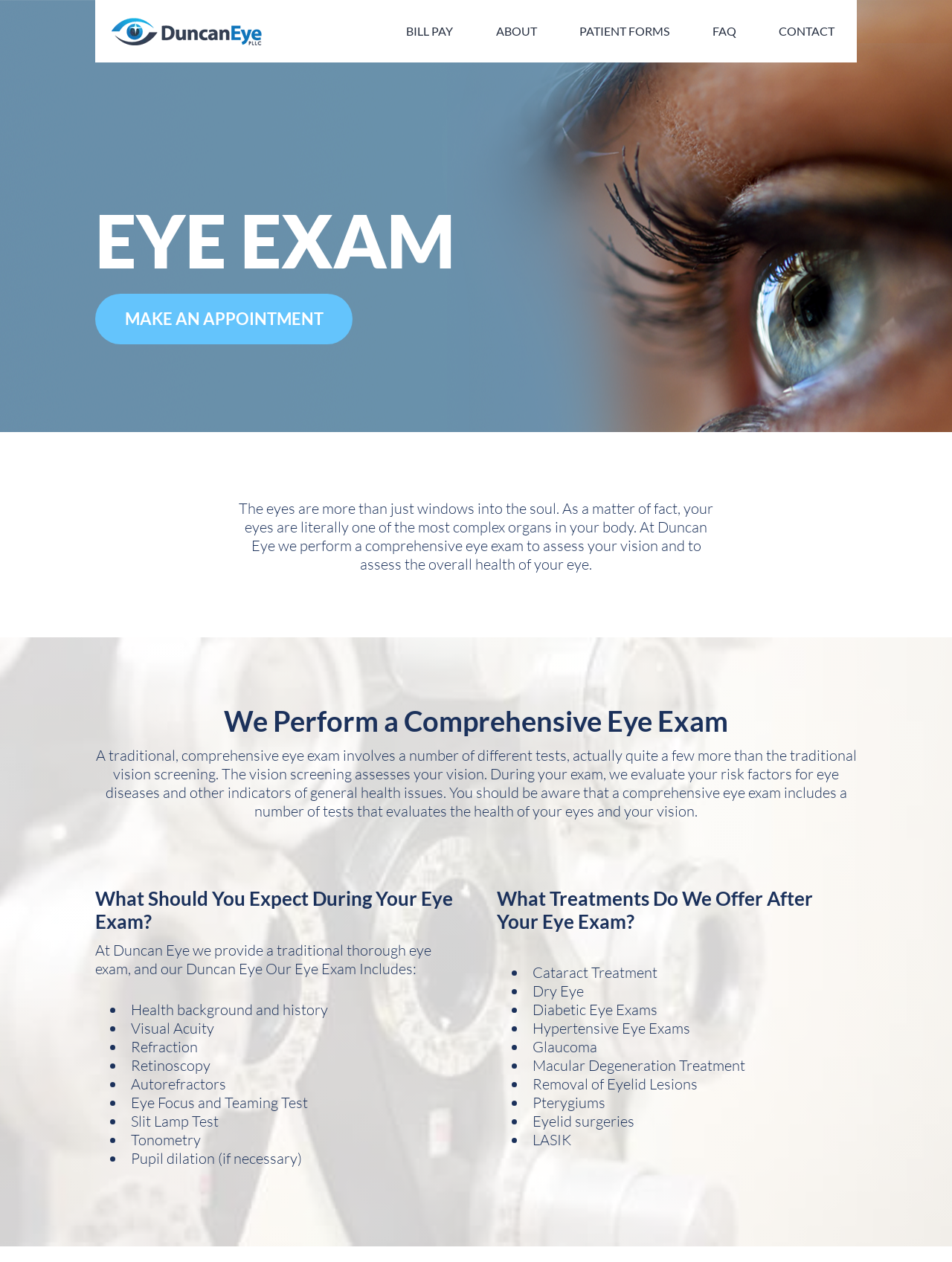What is included in the eye exam?
Give a thorough and detailed response to the question.

The webpage lists several tests that are included in the eye exam, such as health background and history, visual acuity, refraction, and others. These tests are listed in bullet points under the heading 'Our Eye Exam Includes'.